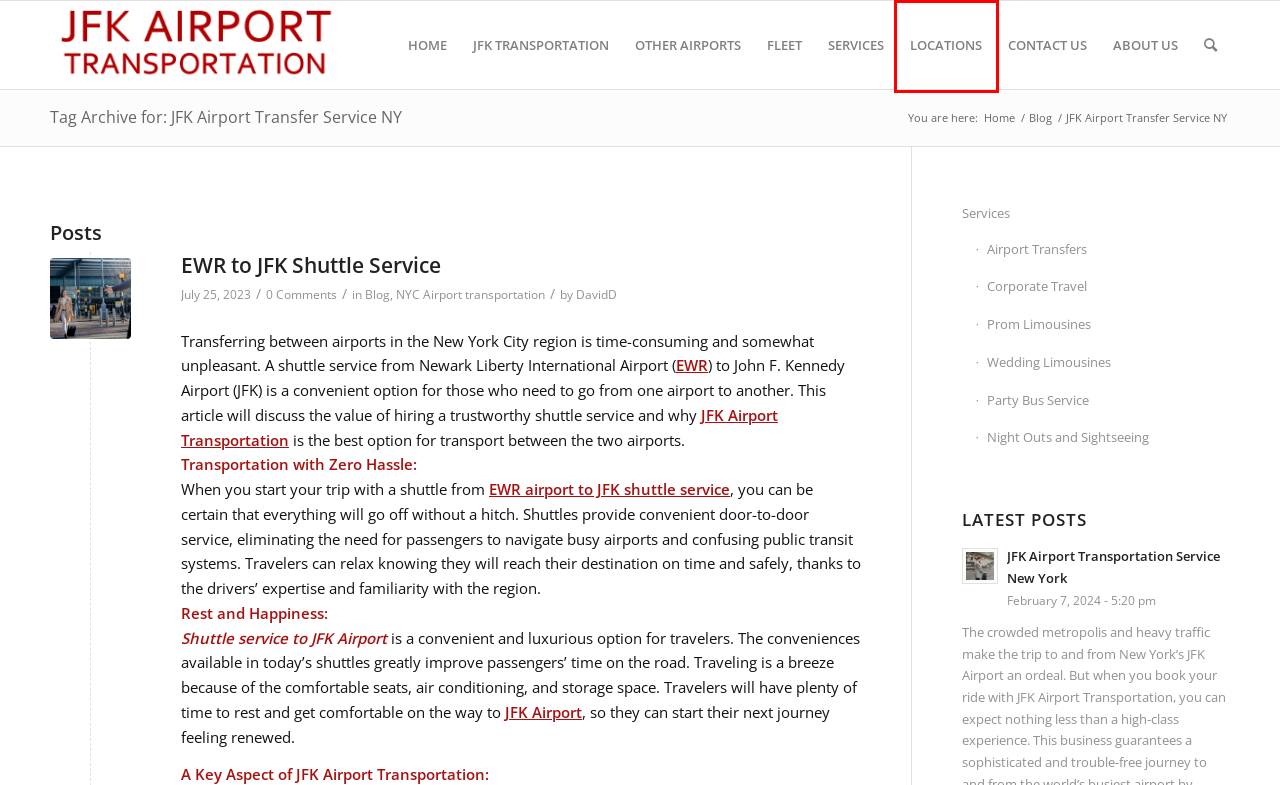A screenshot of a webpage is given with a red bounding box around a UI element. Choose the description that best matches the new webpage shown after clicking the element within the red bounding box. Here are the candidates:
A. EWR to JFK Shuttle Service - JFK Airport Transportation
B. Night Outs and Sightseeing - JFK Airport Transportation
C. Locations - JFK Airport Transportation
D. Contact Us - JFK Airport Transportation
E. JFK Airport Transportation Service New York - JFK Airport Transportation
F. Prom Limousines - JFK Airport Transportation
G. DavidD, Author at JFK Airport Transportation
H. Blog Archives - JFK Airport Transportation

C